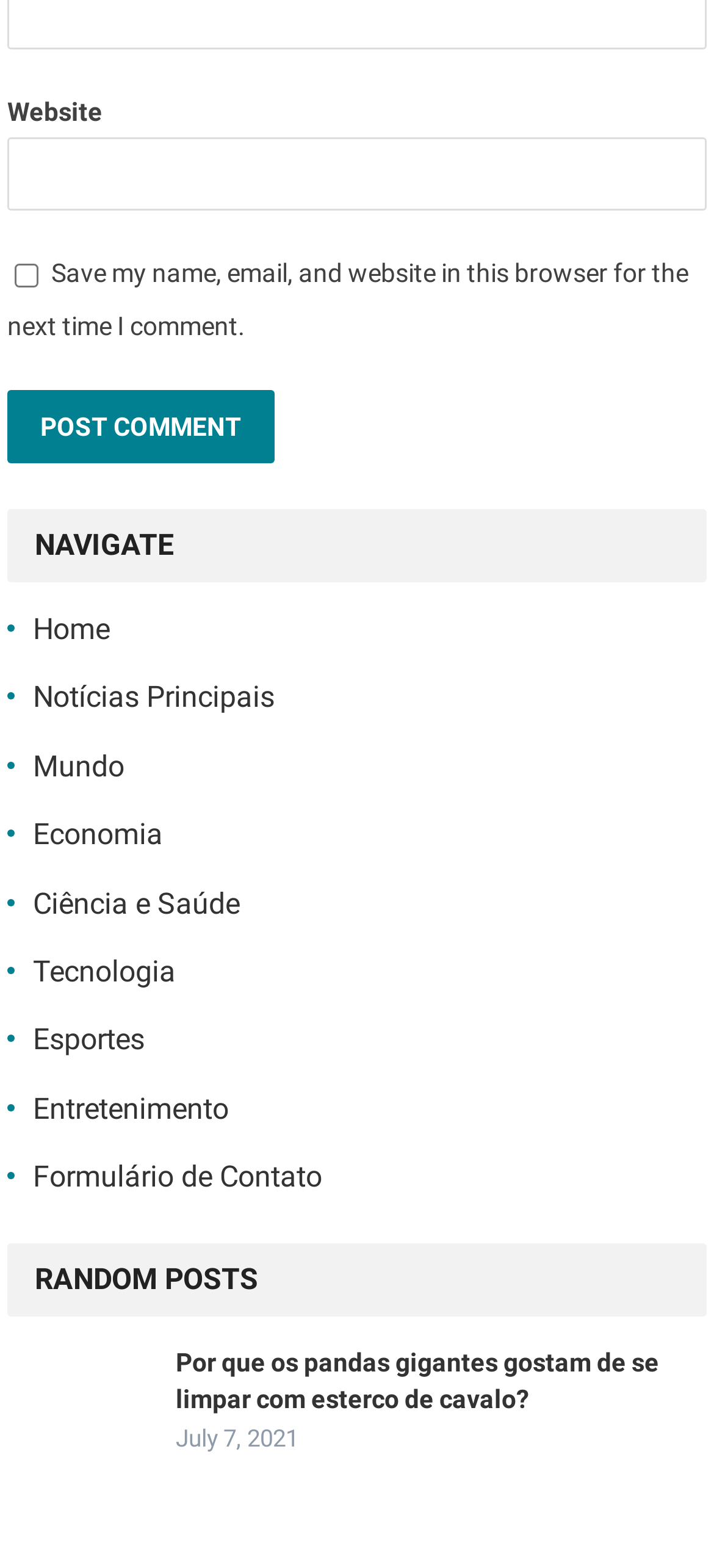Please determine the bounding box of the UI element that matches this description: Tecnologia. The coordinates should be given as (top-left x, top-left y, bottom-right x, bottom-right y), with all values between 0 and 1.

[0.046, 0.608, 0.246, 0.631]